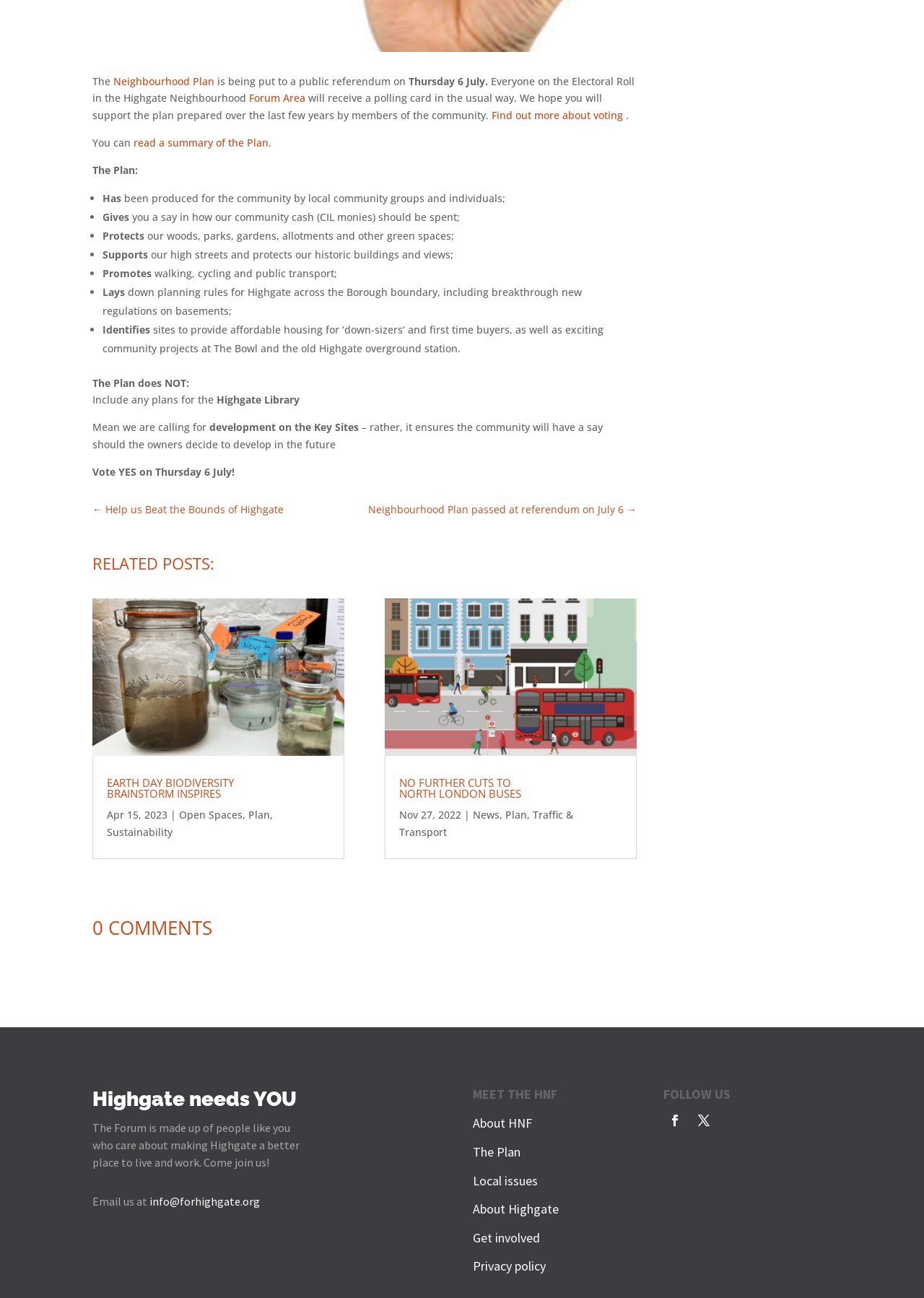Identify the bounding box for the UI element that is described as follows: "Terms and Conditions for Use".

None